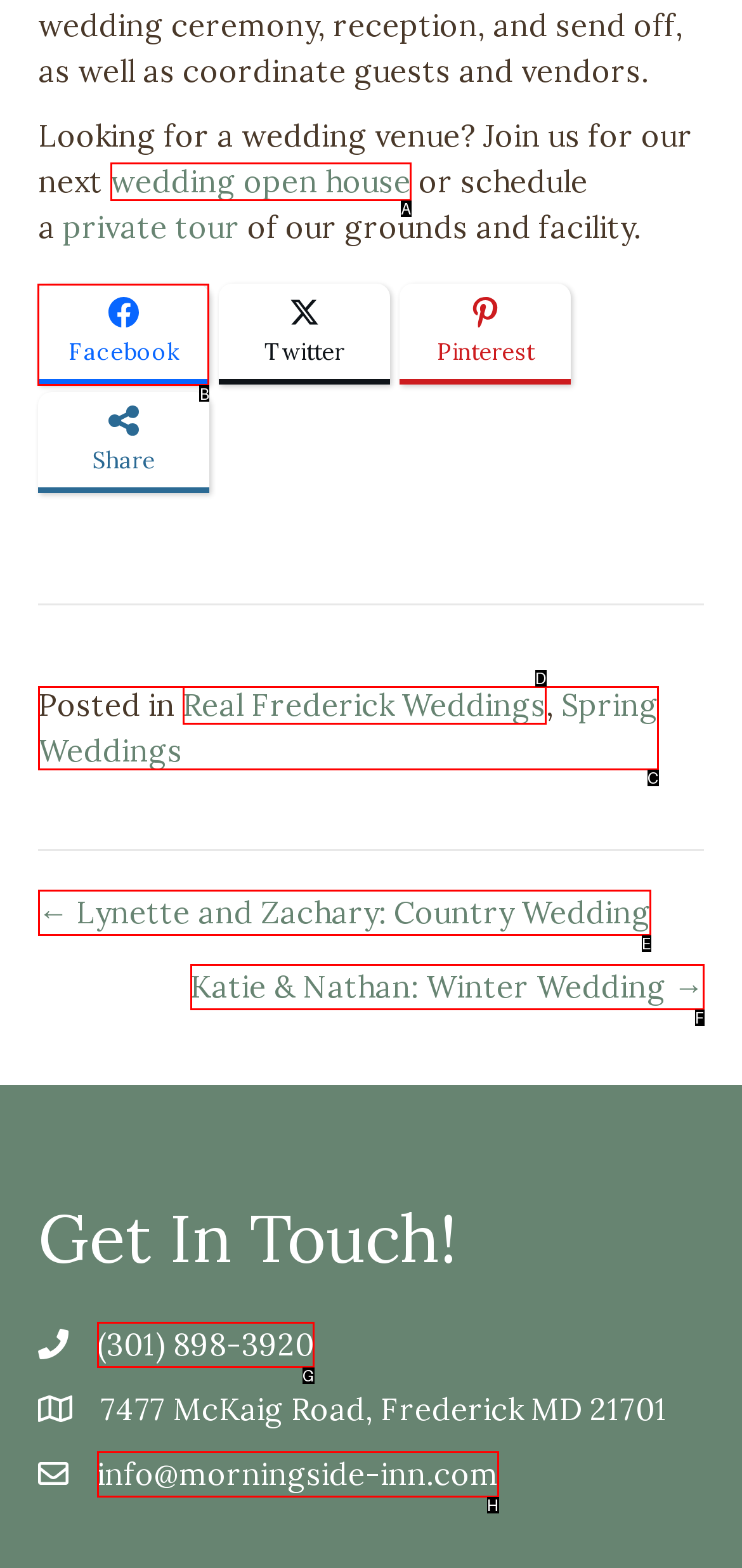Identify the correct option to click in order to complete this task: Visit Facebook page
Answer with the letter of the chosen option directly.

B